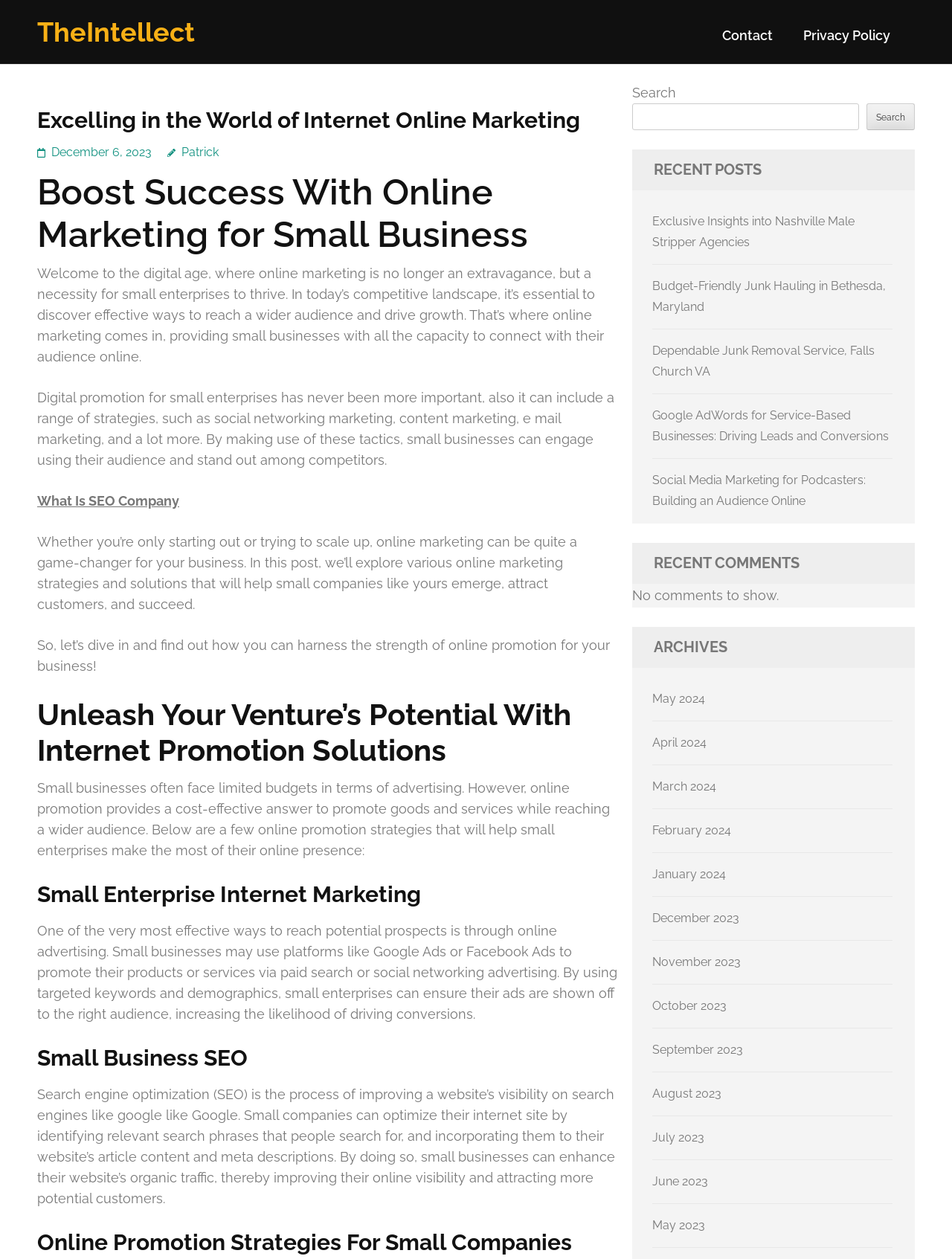What is the main topic of this webpage? Please answer the question using a single word or phrase based on the image.

Online marketing